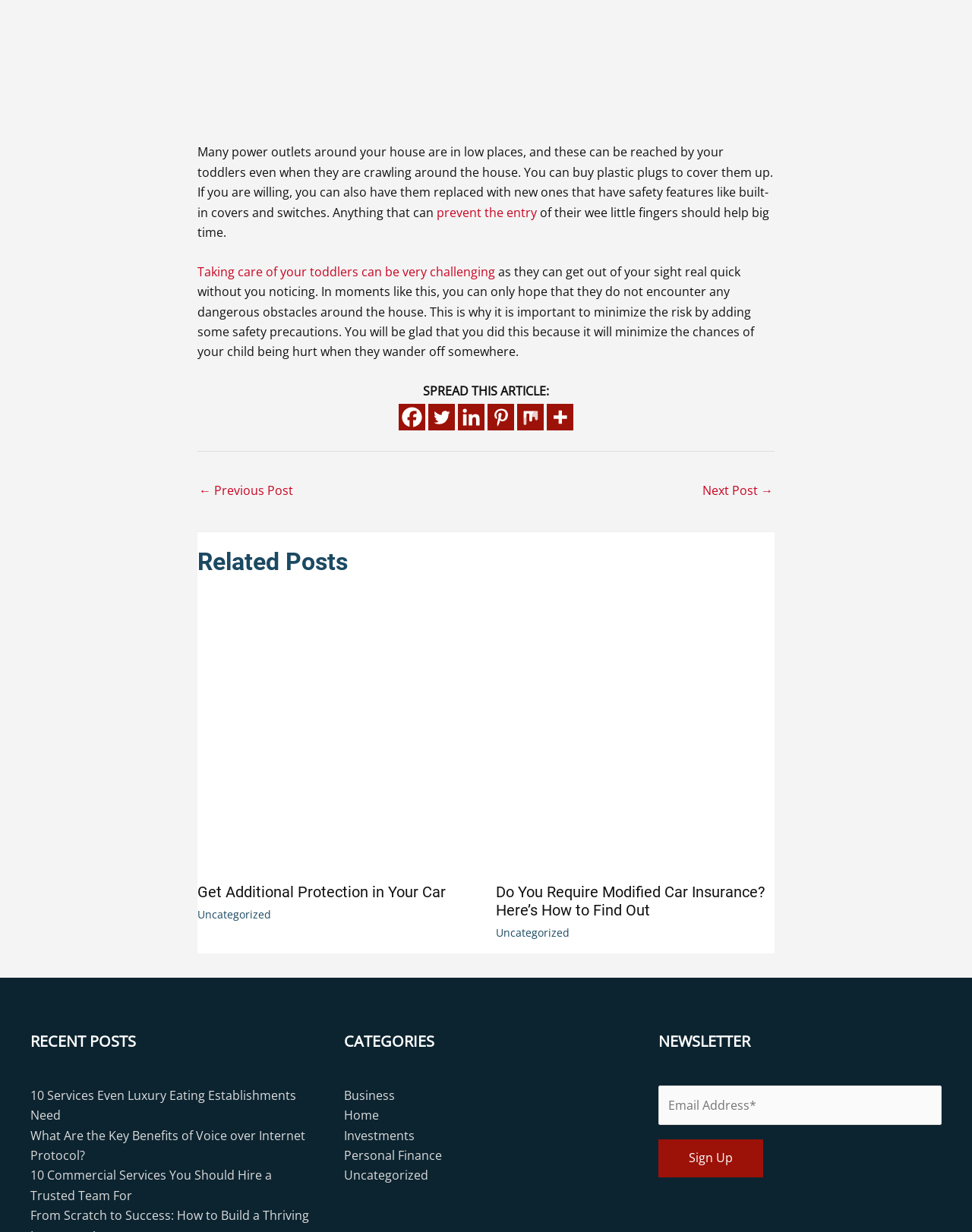Please find the bounding box coordinates (top-left x, top-left y, bottom-right x, bottom-right y) in the screenshot for the UI element described as follows: Business

[0.354, 0.882, 0.407, 0.896]